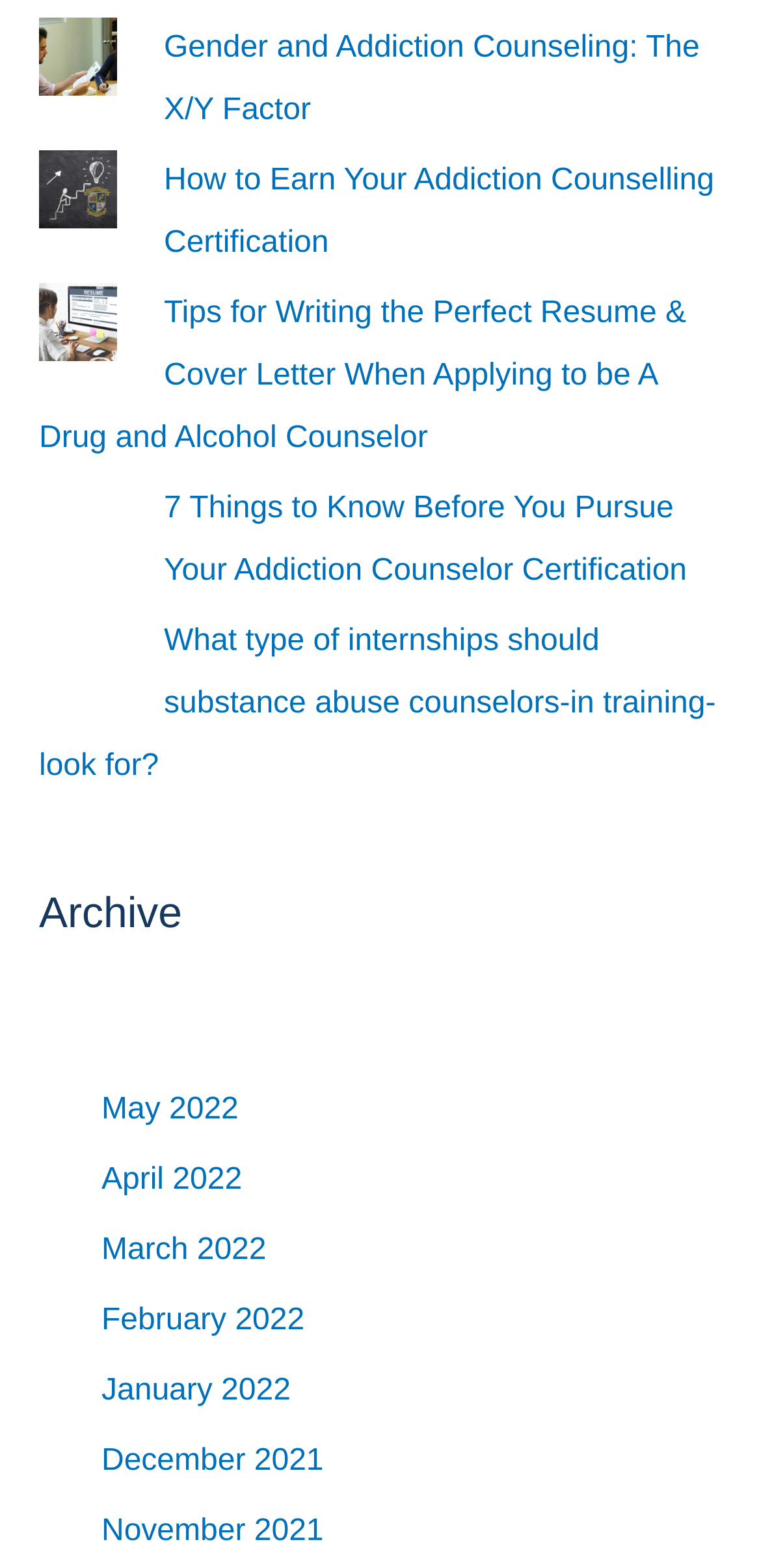How many links are there above the 'Archive' heading?
Based on the image, give a concise answer in the form of a single word or short phrase.

5